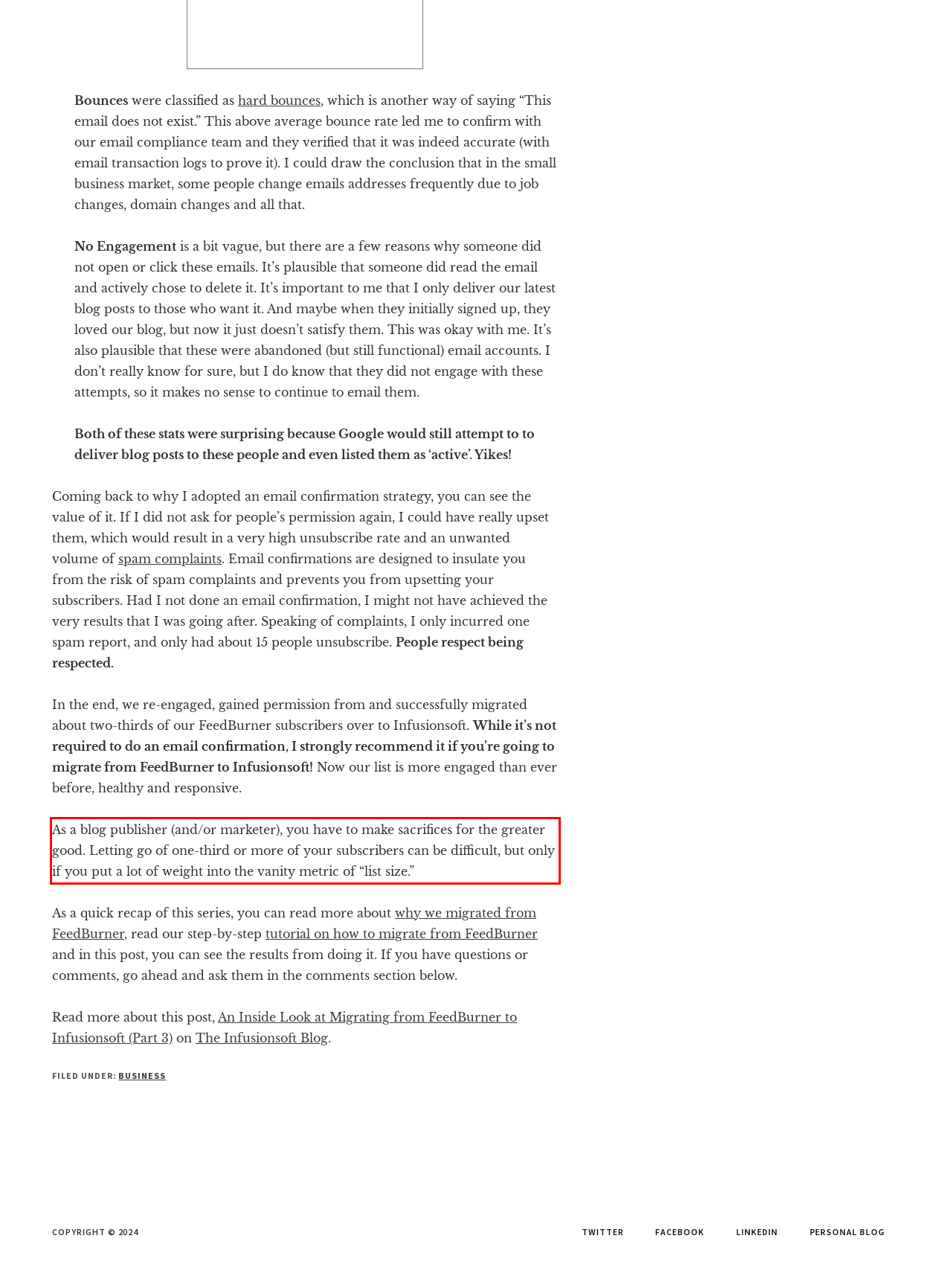Within the provided webpage screenshot, find the red rectangle bounding box and perform OCR to obtain the text content.

As a blog publisher (and/or marketer), you have to make sacrifices for the greater good. Letting go of one-third or more of your subscribers can be difficult, but only if you put a lot of weight into the vanity metric of “list size.”